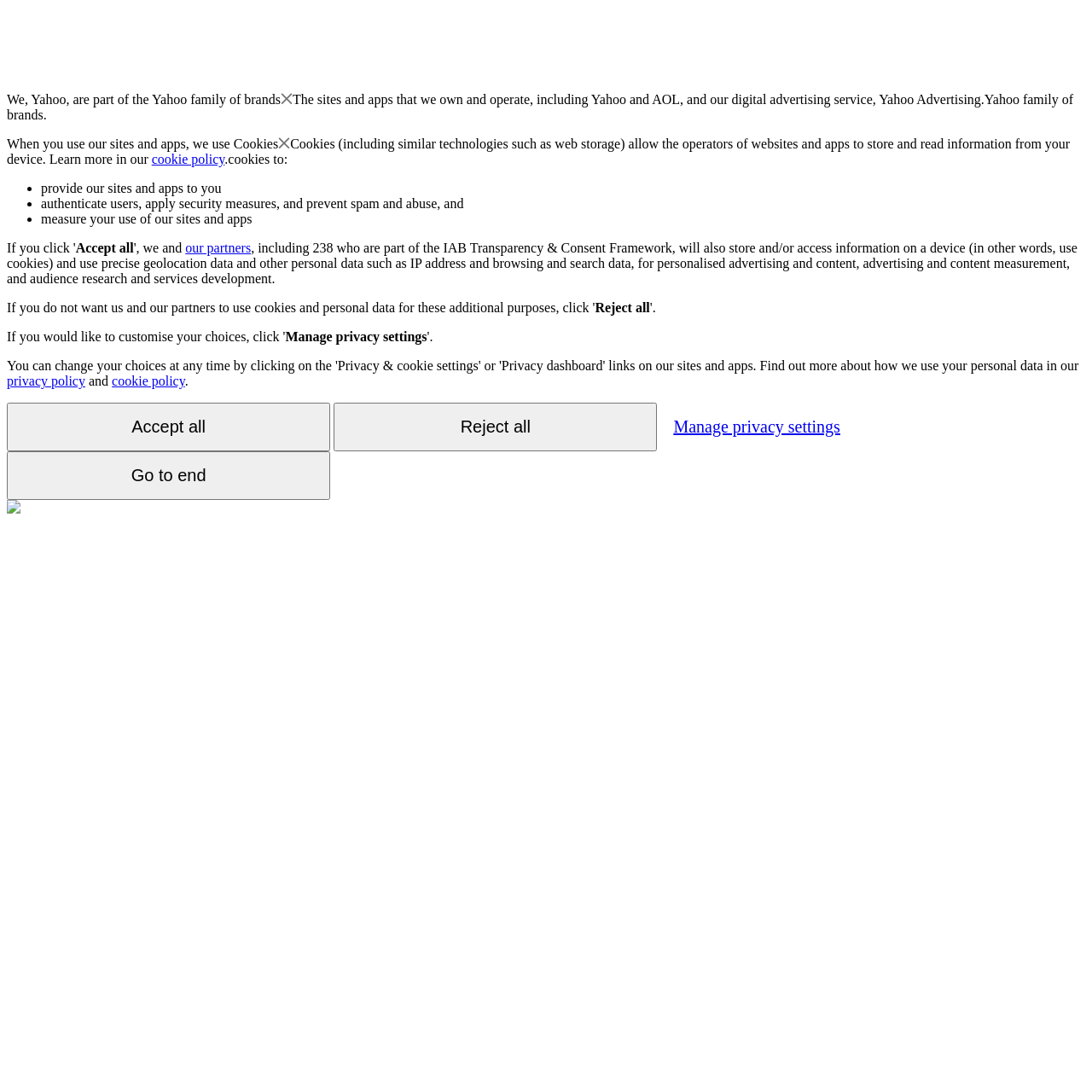Provide the bounding box coordinates of the area you need to click to execute the following instruction: "Explore the Colombia – Peru – Brazil – Amazon Nature and Adventure Tour".

None